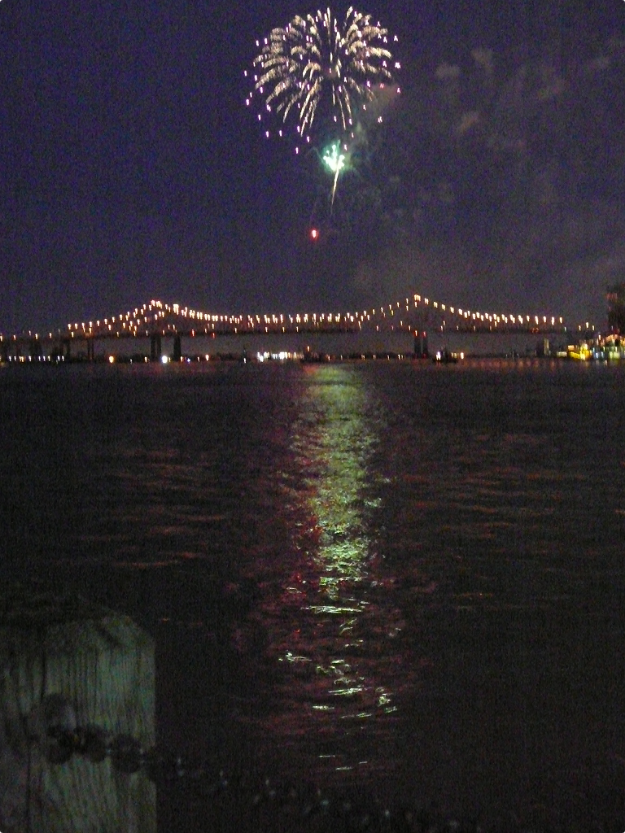Use a single word or phrase to answer the question: 
What is reflecting the lights in the image?

The calm waters